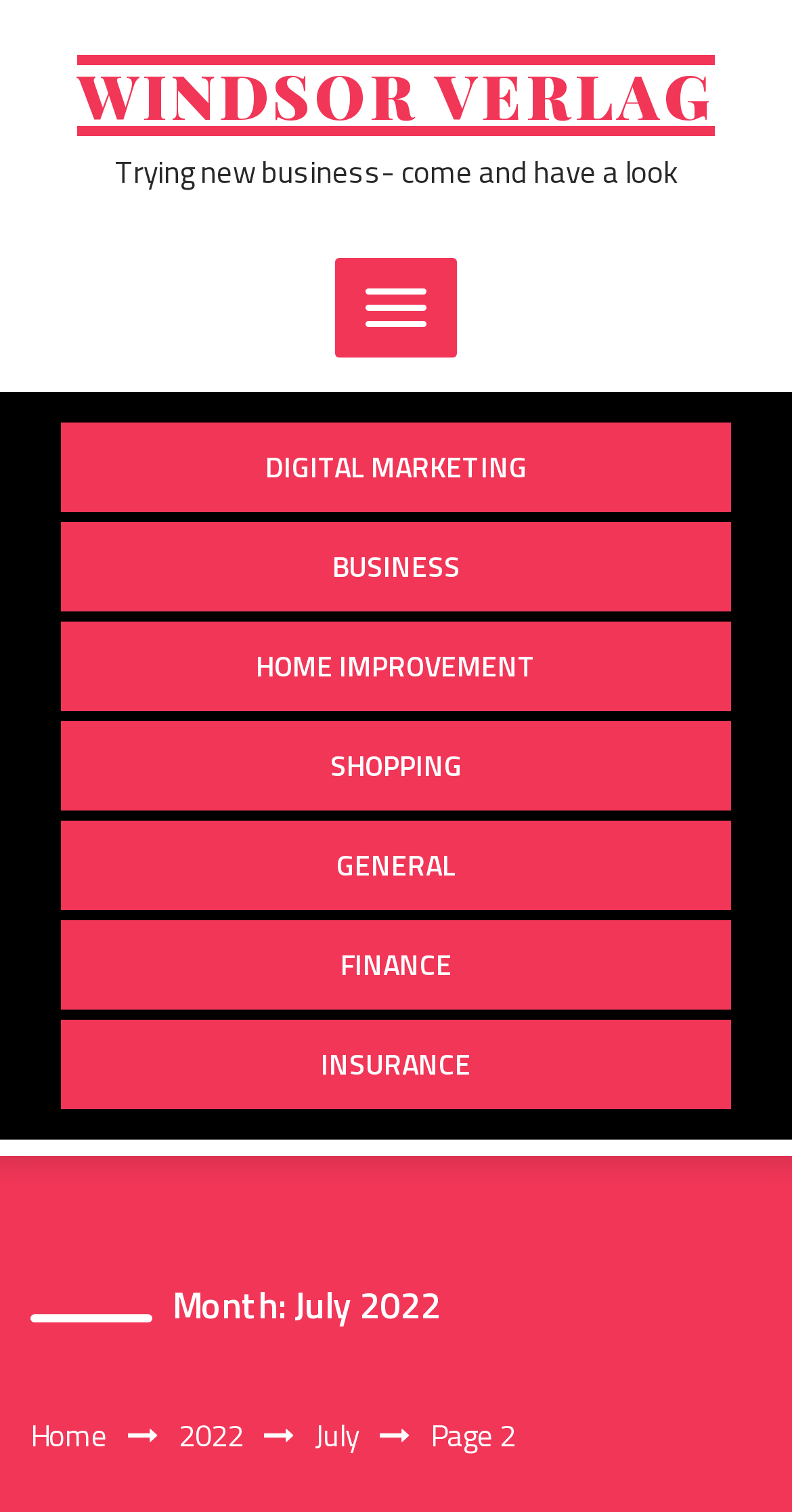What is the current page number? Analyze the screenshot and reply with just one word or a short phrase.

2